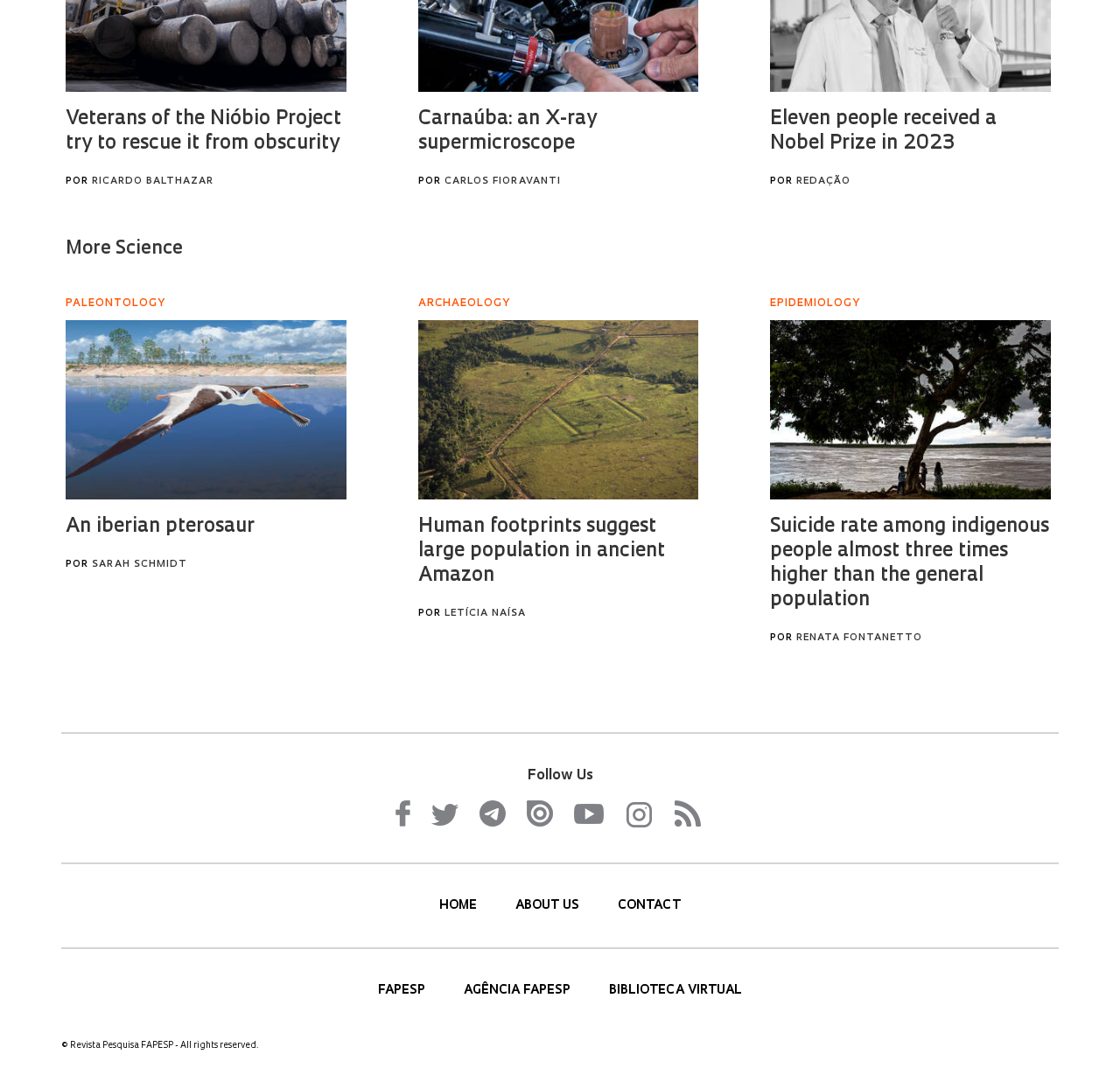Determine the bounding box coordinates in the format (top-left x, top-left y, bottom-right x, bottom-right y). Ensure all values are floating point numbers between 0 and 1. Identify the bounding box of the UI element described by: Agência FAPESP

[0.414, 0.921, 0.512, 0.933]